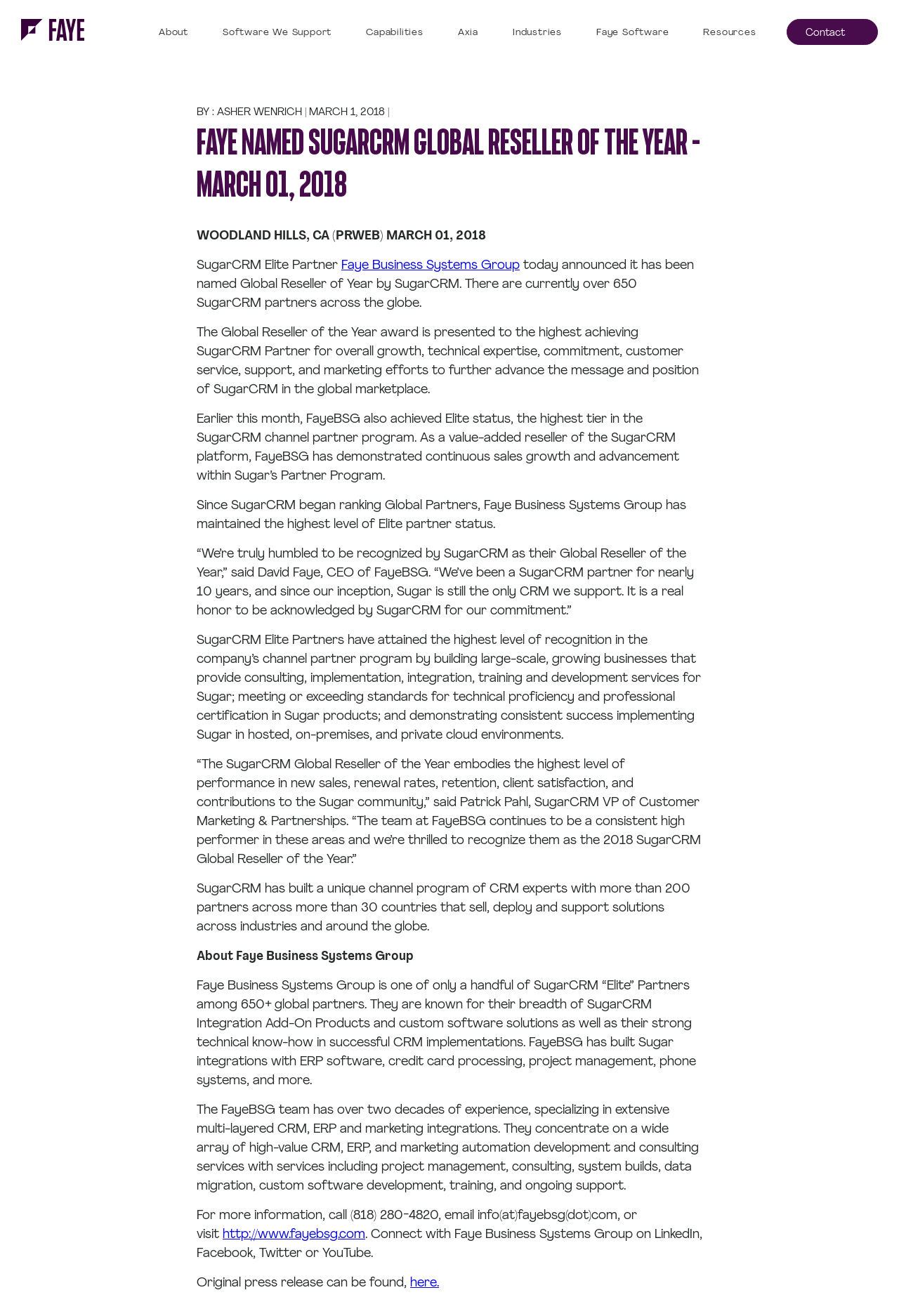What is the name of the CEO of FayeBSG?
Using the image, give a concise answer in the form of a single word or short phrase.

David Faye